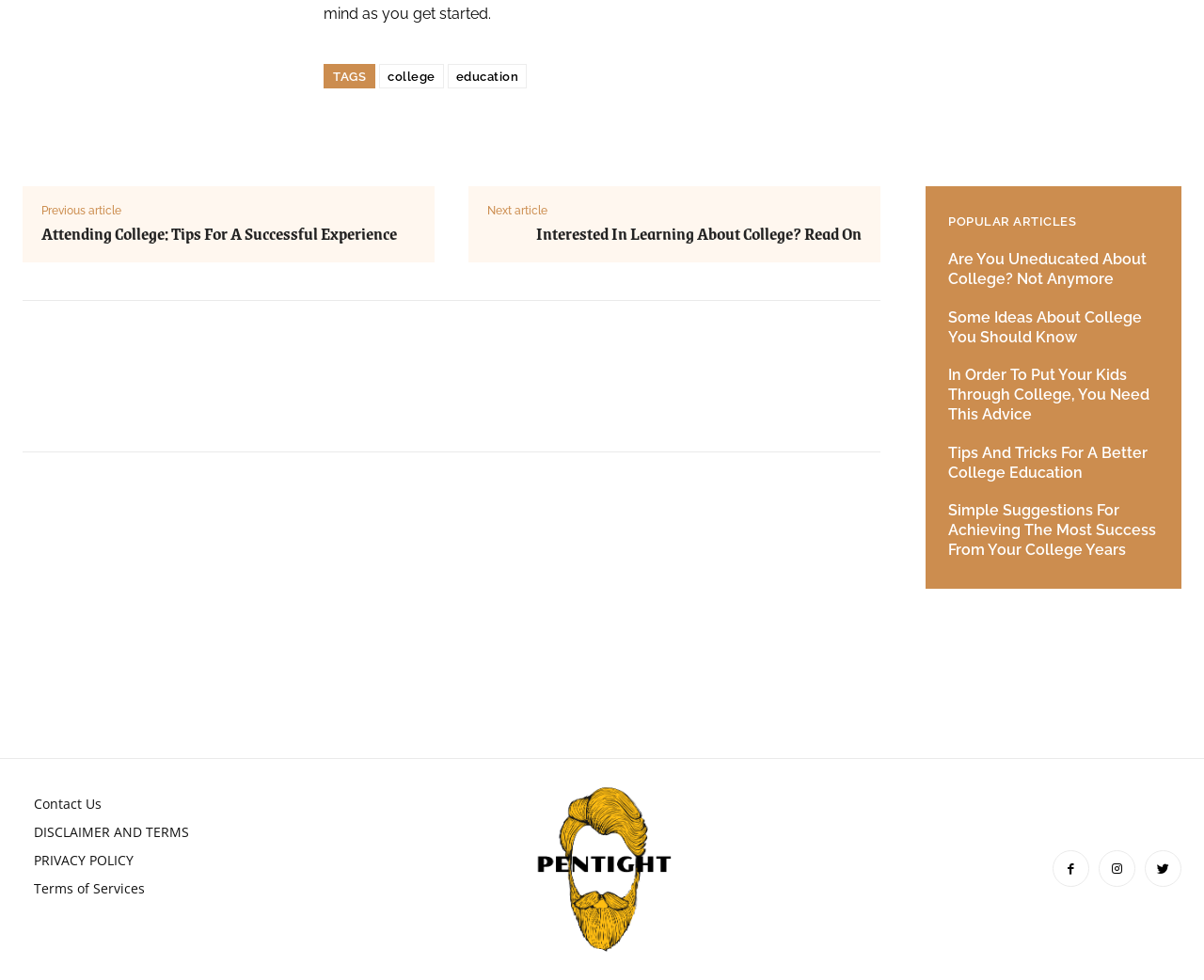Answer briefly with one word or phrase:
What is the logo of the website?

Logo